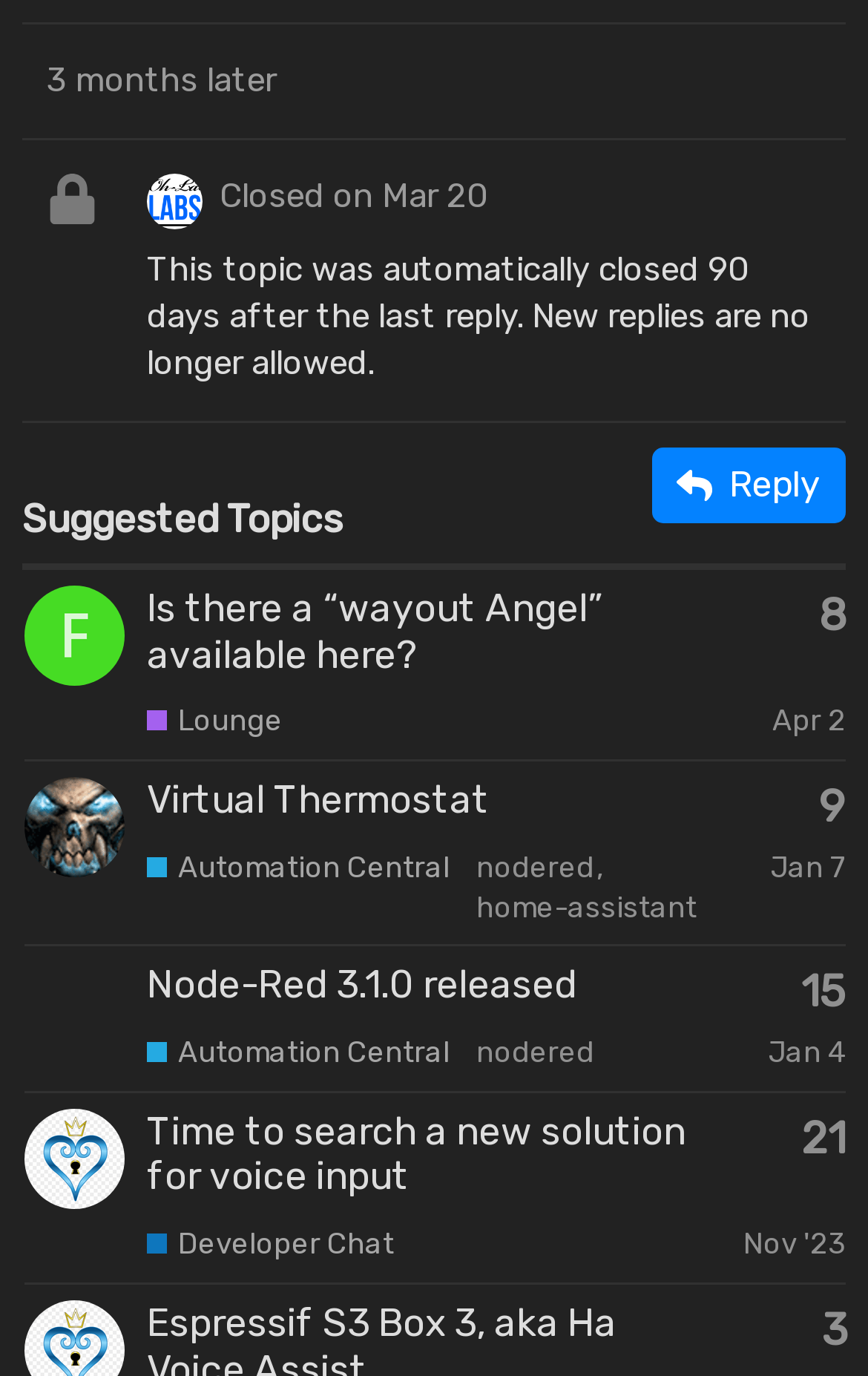What is the name of the user who started the first suggested topic?
Give a comprehensive and detailed explanation for the question.

I looked at the first gridcell element under the 'Suggested Topics' heading and found the link element with the text 'Flucko', which is the name of the user who started the topic.